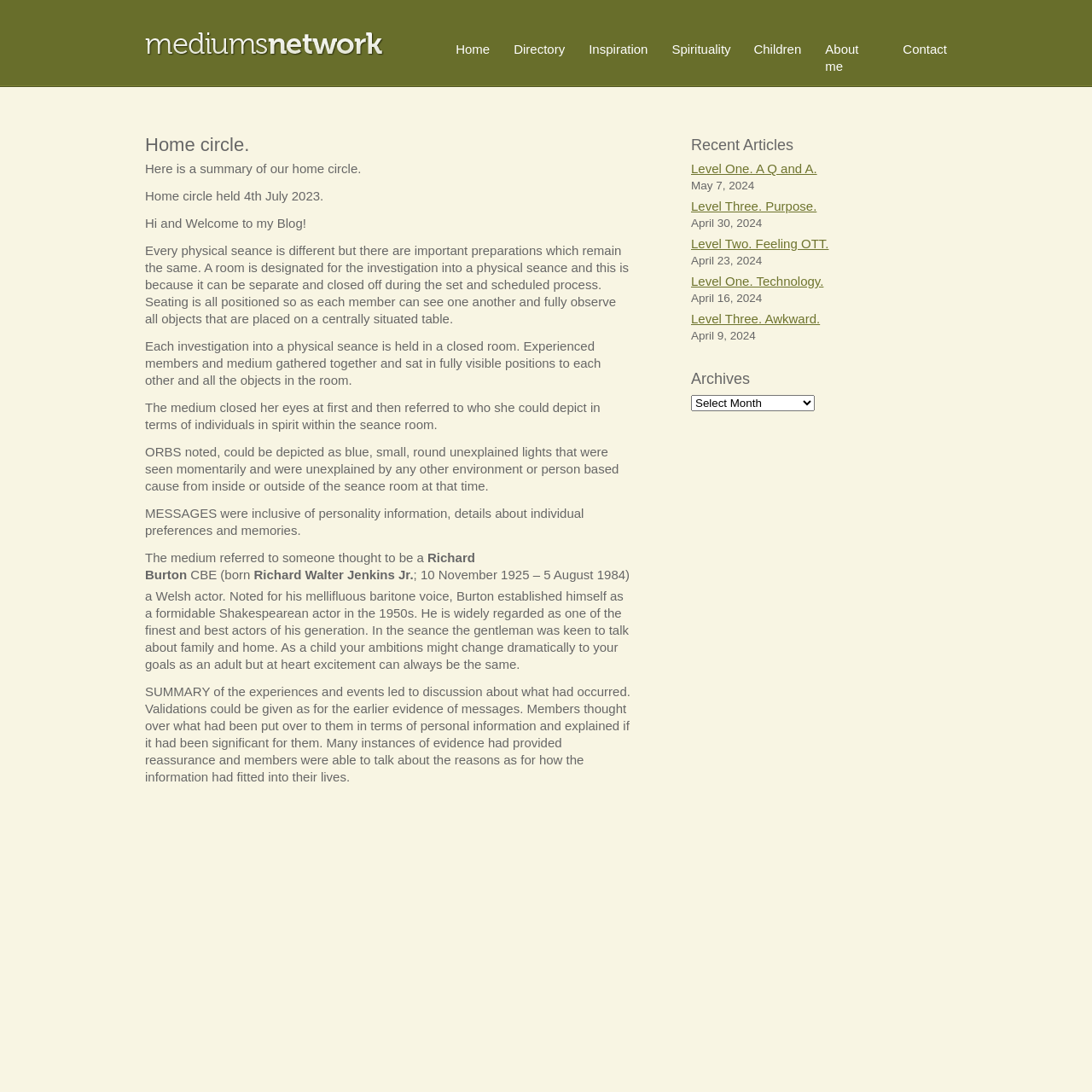Please identify the bounding box coordinates of the element that needs to be clicked to perform the following instruction: "Click the Home button".

None